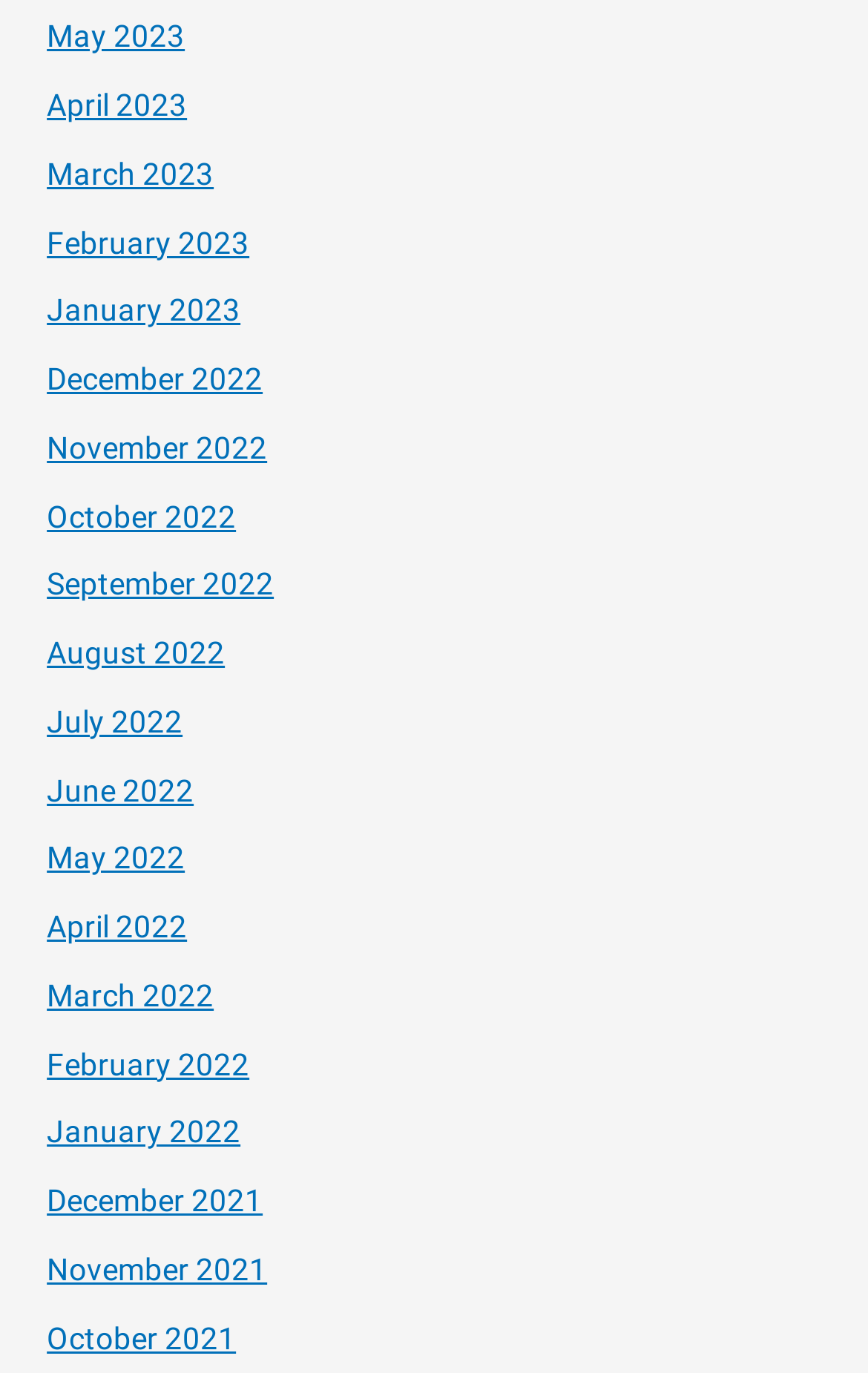Given the element description March 2022, predict the bounding box coordinates for the UI element in the webpage screenshot. The format should be (top-left x, top-left y, bottom-right x, bottom-right y), and the values should be between 0 and 1.

[0.054, 0.712, 0.246, 0.738]